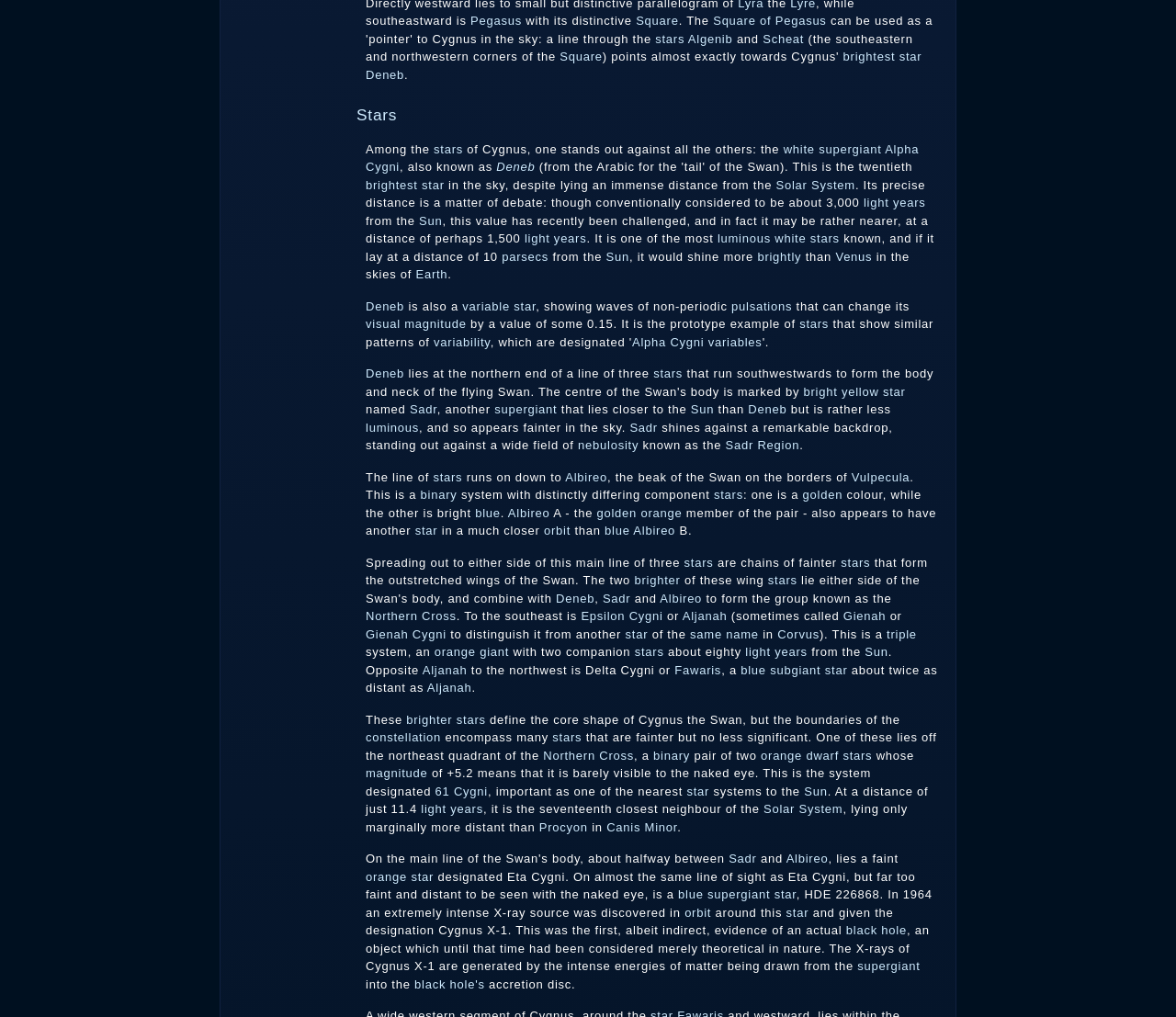Please locate the bounding box coordinates of the region I need to click to follow this instruction: "Discover more about the luminous white star".

[0.61, 0.228, 0.655, 0.242]